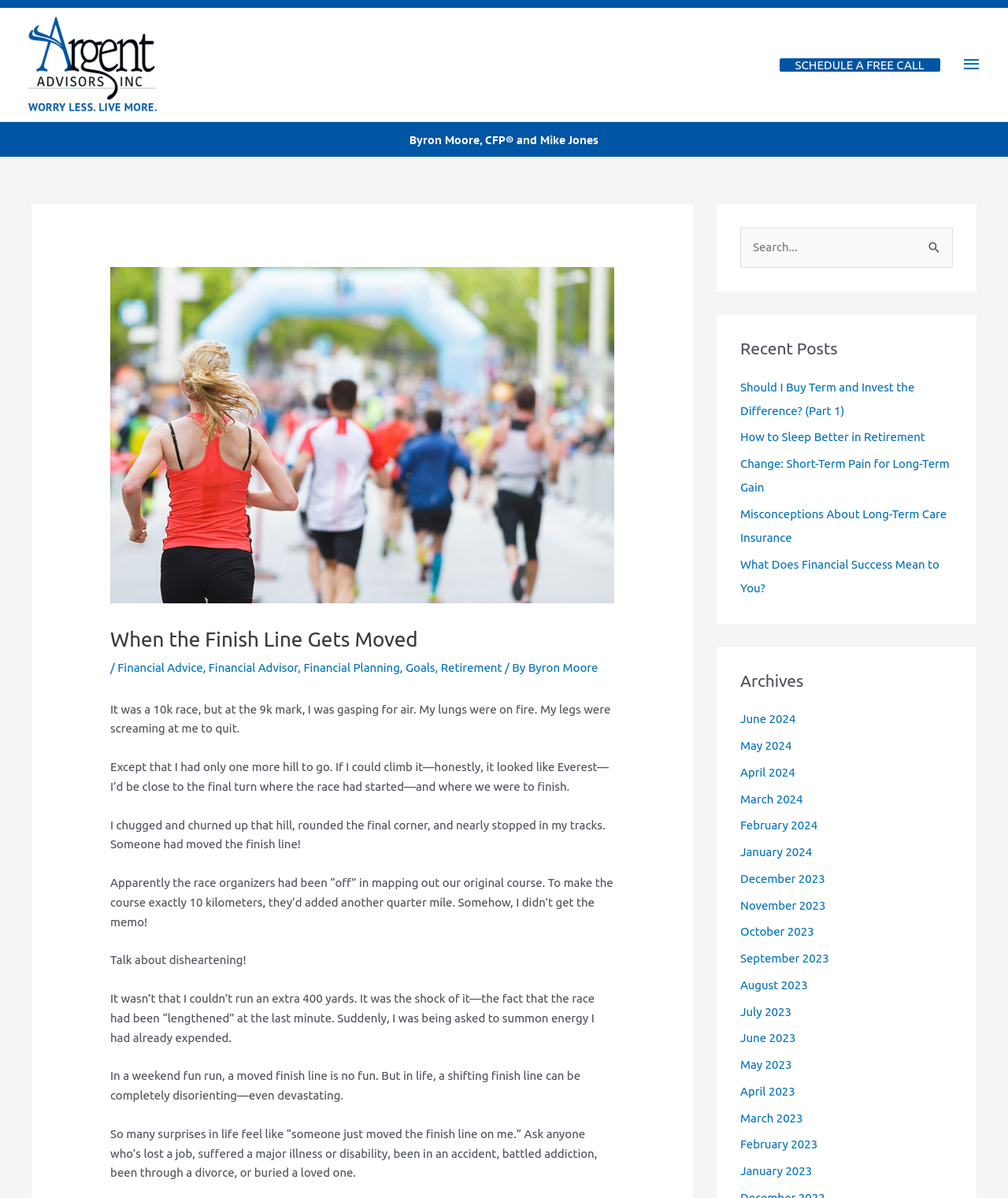How many recent posts are listed on the webpage?
Look at the screenshot and provide an in-depth answer.

The webpage lists 5 recent posts, which are 'Should I Buy Term and Invest the Difference? (Part 1)', 'How to Sleep Better in Retirement', 'Change: Short-Term Pain for Long-Term Gain', 'Misconceptions About Long-Term Care Insurance', and 'What Does Financial Success Mean to You?'.